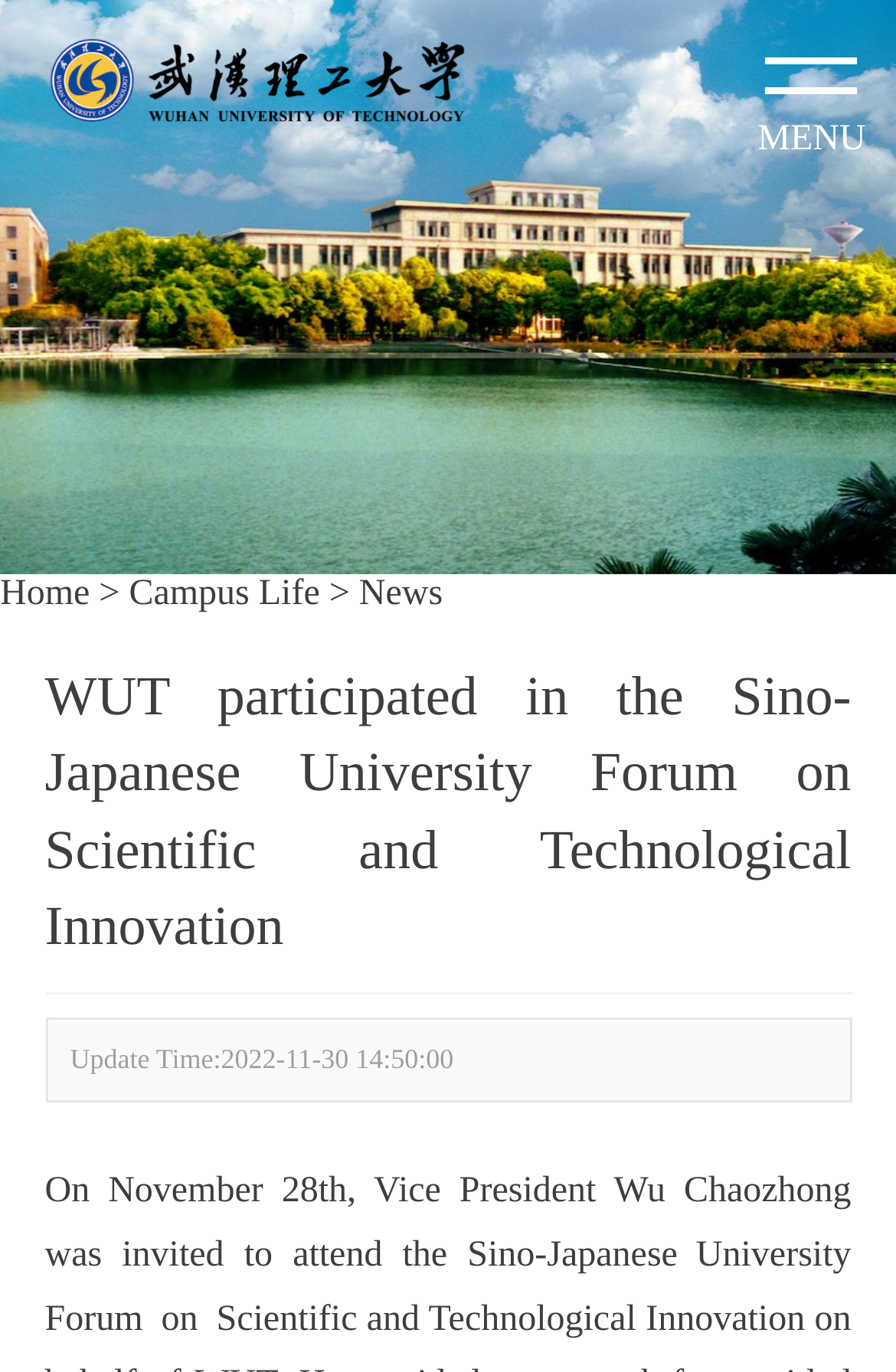Locate the bounding box of the UI element described in the following text: "Campus Life".

[0.144, 0.419, 0.357, 0.447]